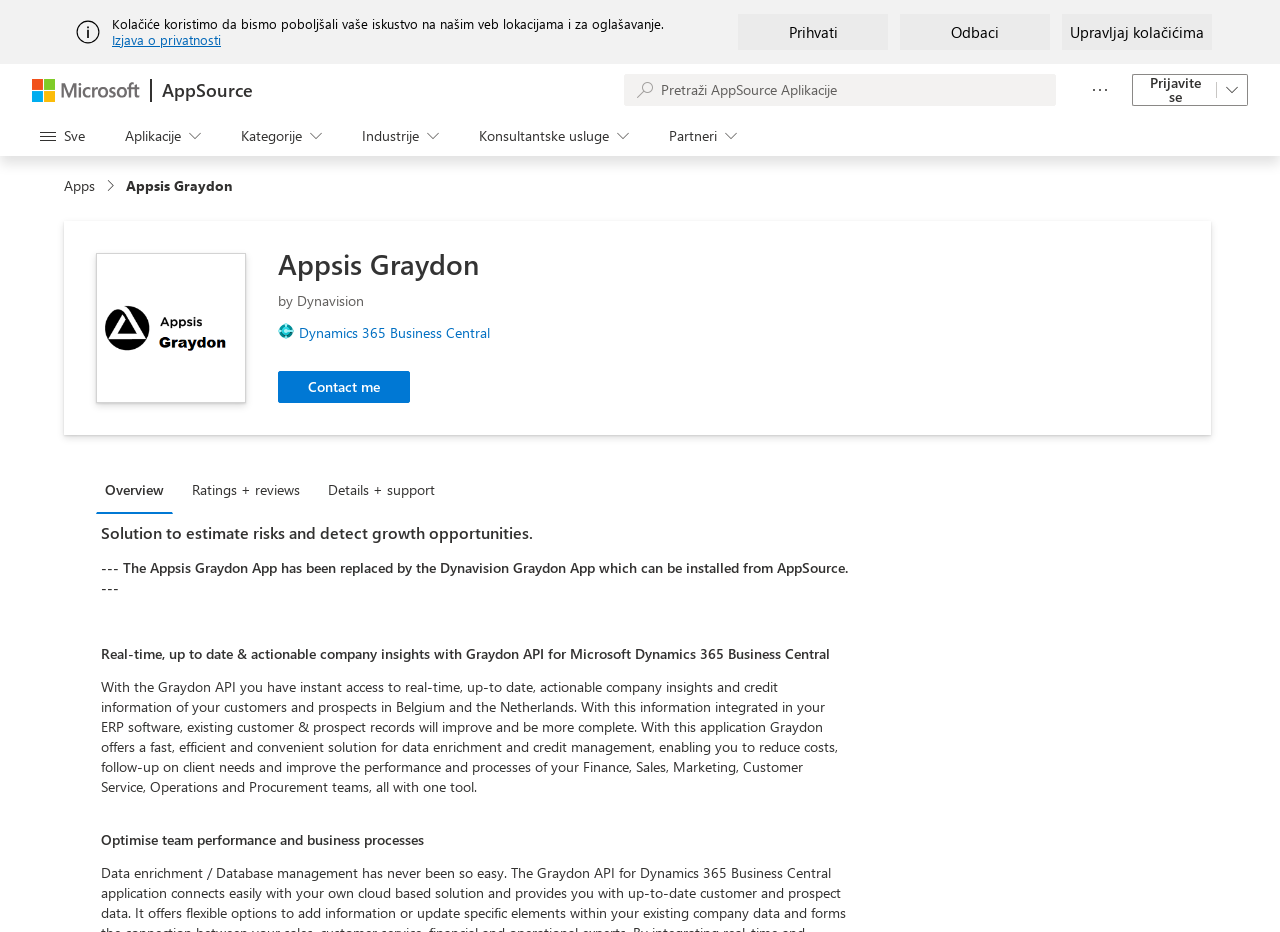Please predict the bounding box coordinates (top-left x, top-left y, bottom-right x, bottom-right y) for the UI element in the screenshot that fits the description: bank philippines

None